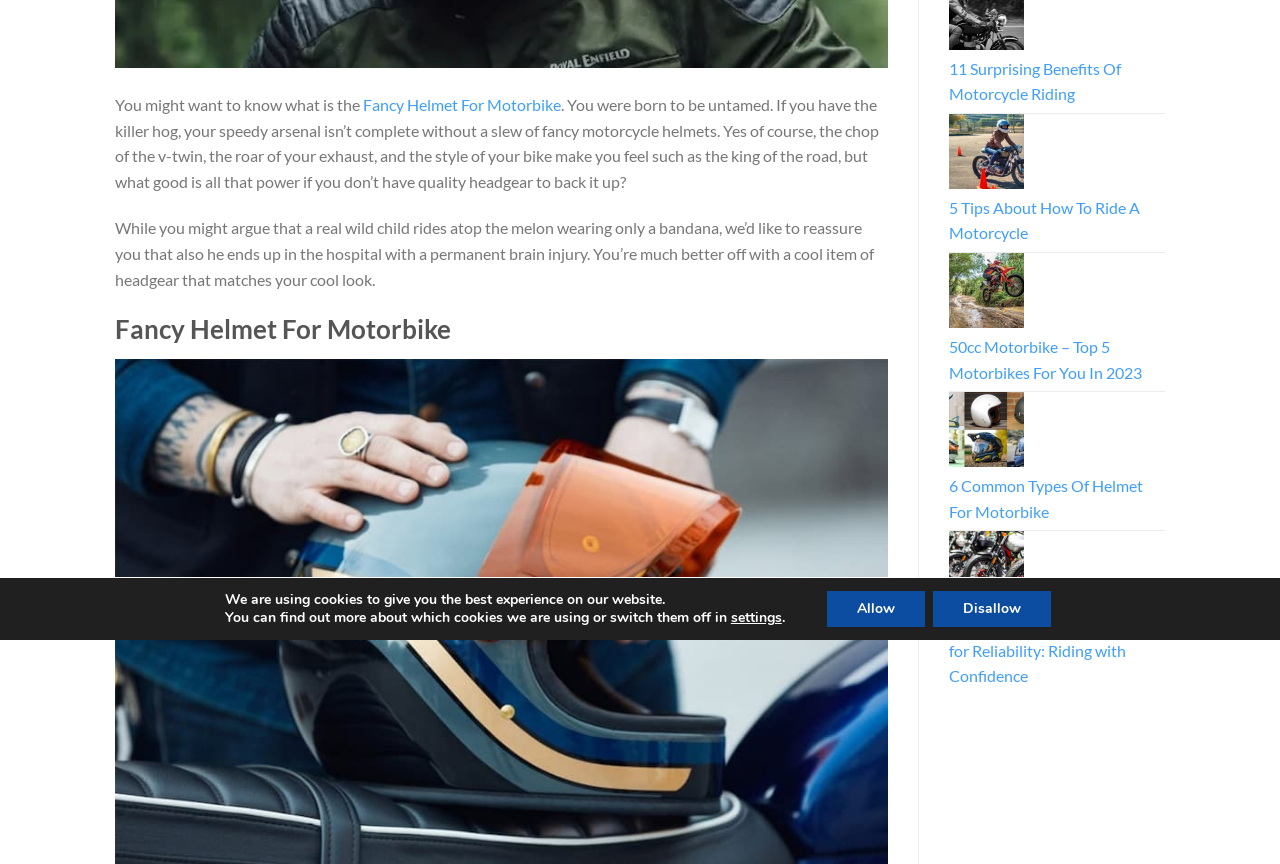Using the description: "name="uname" placeholder="Name"", identify the bounding box of the corresponding UI element in the screenshot.

None